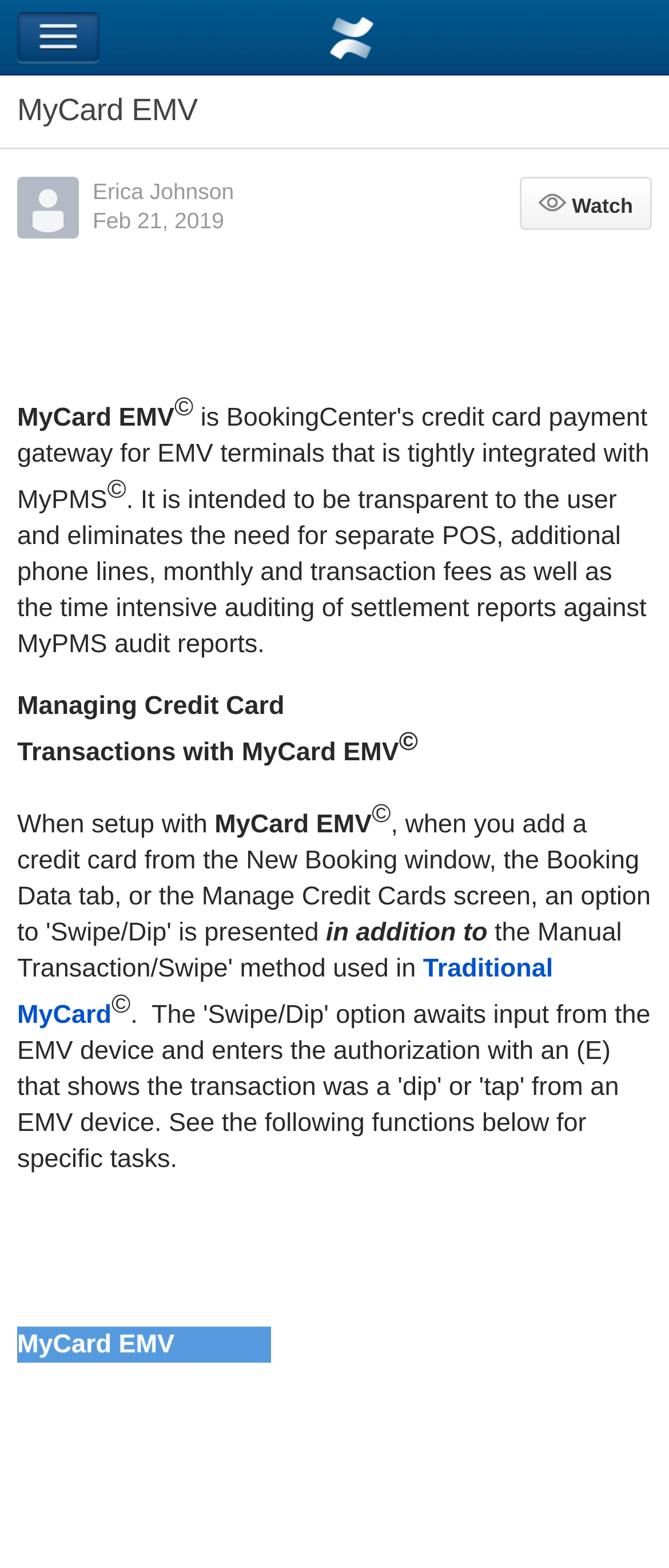Elaborate on the information and visuals displayed on the webpage.

The webpage is about Confluence Mobile documentation, specifically focusing on MyCard EMV. At the top left, there is a navigation button labeled "Navigation". Next to it, there is a heading that reads "Confluence Mobile". Below this heading, there is another heading that spans the entire width of the page, reading "MyCard EMV".

On the left side of the page, there is a layout table that contains an author's avatar, which is an image, accompanied by a link to the author's name, "Erica Johnson", and a timestamp, "Feb 21, 2019". 

On the right side of the page, there is a button labeled "Watch Watch". Below the layout table, there is a paragraph of text that describes MyCard EMV, explaining its purpose and benefits. The text is divided into several sections, each with a heading or subheading that includes the "MyCard EMV" label, accompanied by a copyright symbol.

The page also contains links to related topics, such as "Traditional MyCard", which is located near the bottom of the page. Overall, the webpage appears to be a documentation page for Confluence Mobile's MyCard EMV feature, providing detailed information and explanations about its functionality.